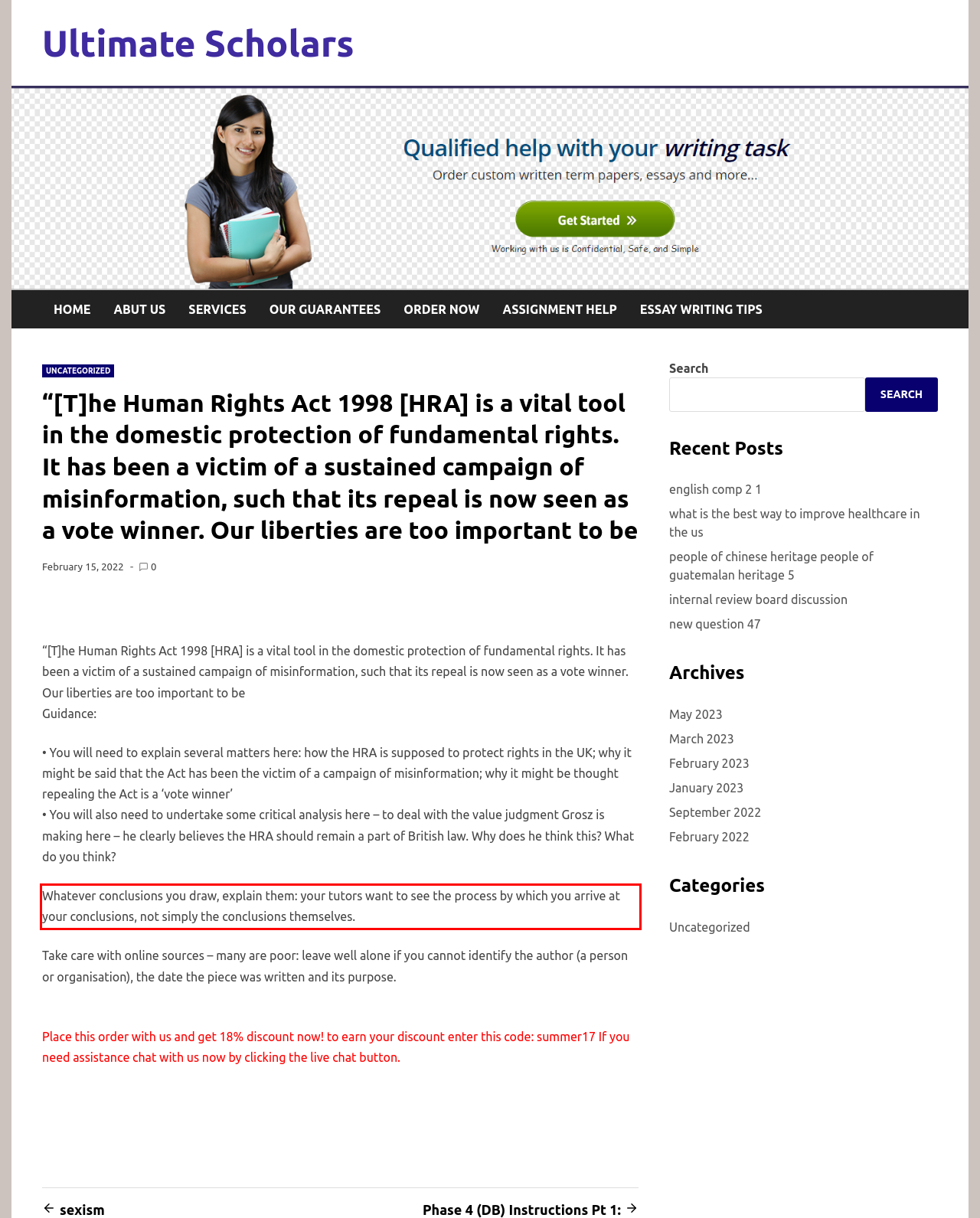You are given a webpage screenshot with a red bounding box around a UI element. Extract and generate the text inside this red bounding box.

Whatever conclusions you draw, explain them: your tutors want to see the process by which you arrive at your conclusions, not simply the conclusions themselves.